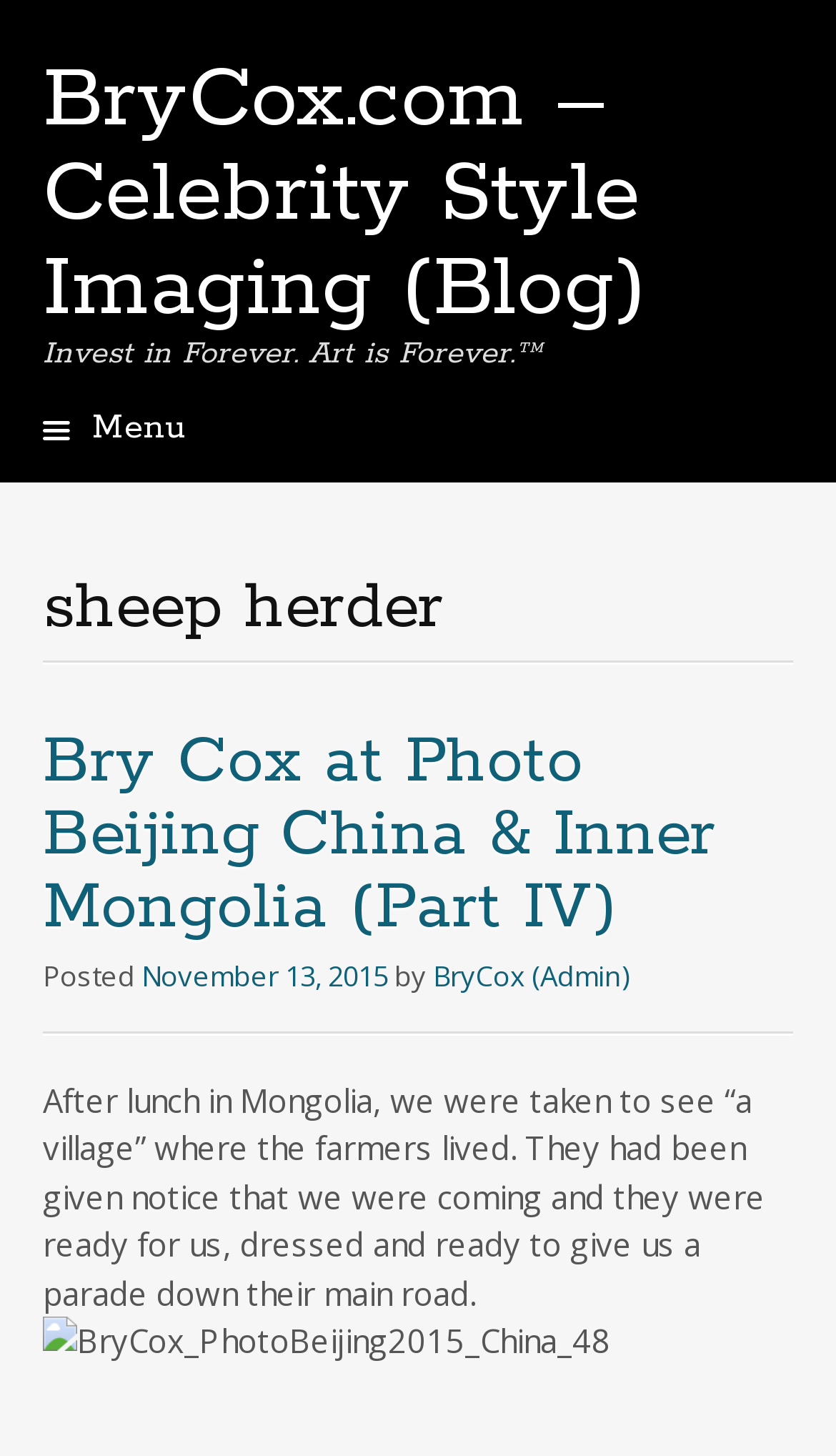What is the name of the blog?
From the image, respond using a single word or phrase.

BryCox.com